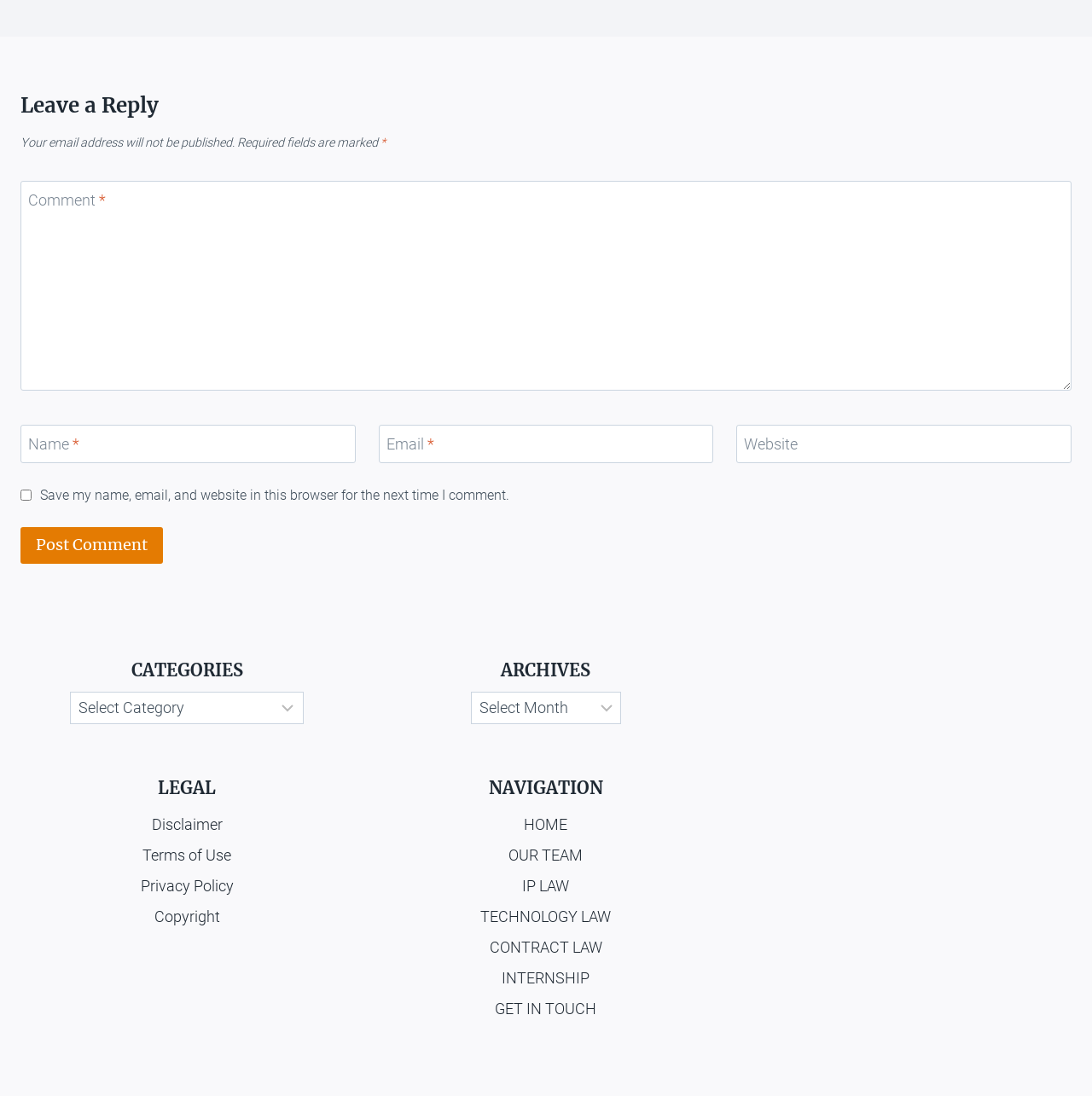Respond with a single word or phrase for the following question: 
What categories are available on this webpage?

Not specified